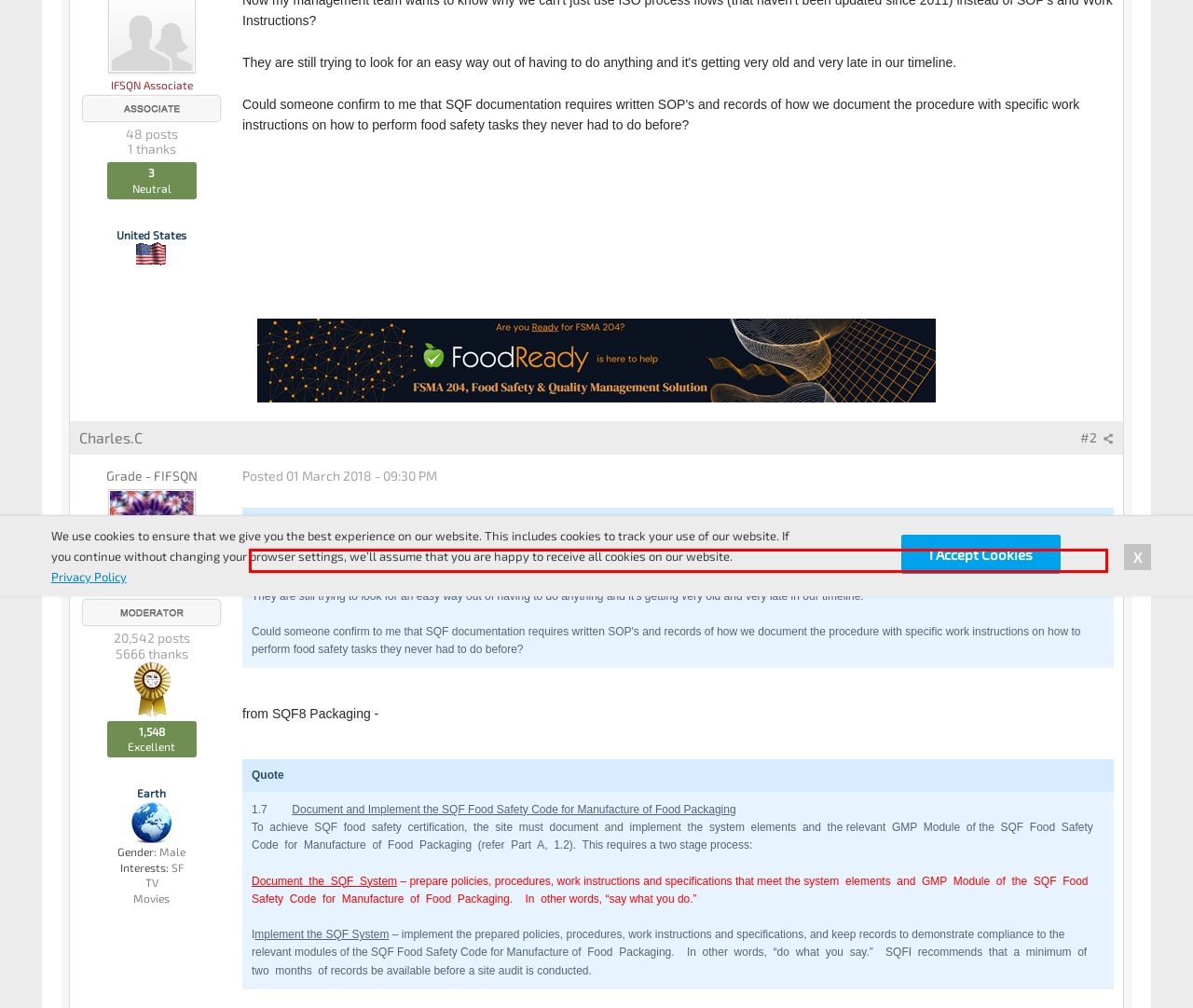Using OCR, extract the text content found within the red bounding box in the given webpage screenshot.

Now my management team wants to know why we can't just use ISO process flows (that haven't been updated since 2011) instead of SOP's and Work Instructions?